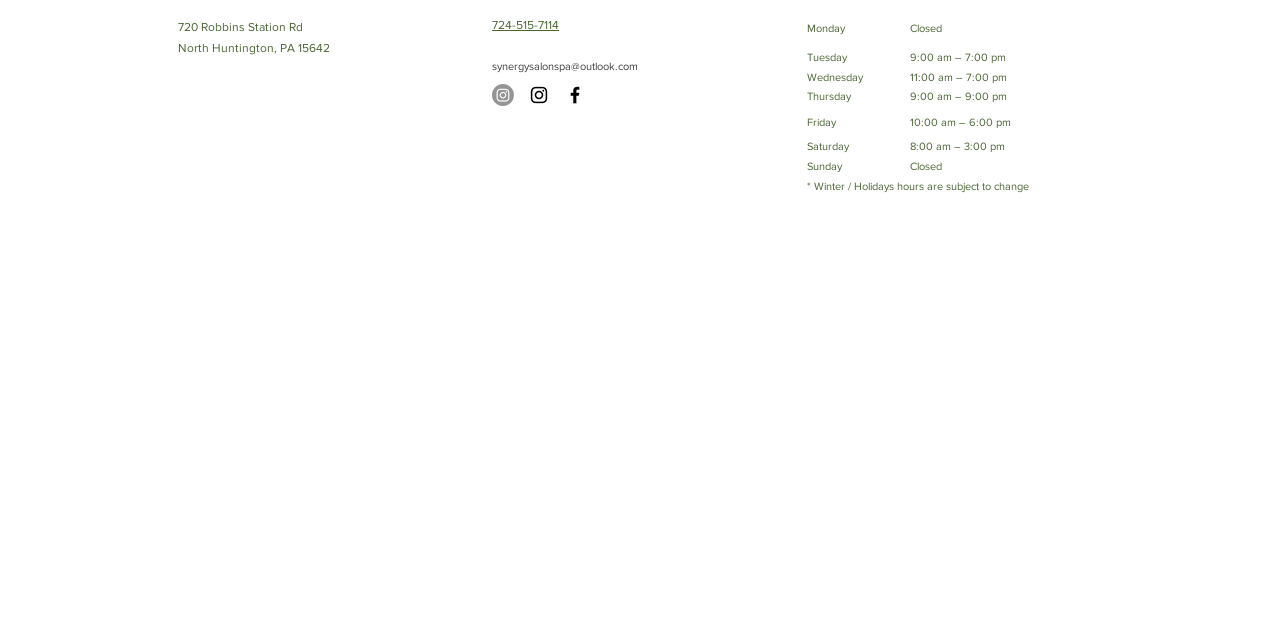Using the description: "aria-label="Instagram"", identify the bounding box of the corresponding UI element in the screenshot.

[0.412, 0.132, 0.43, 0.166]